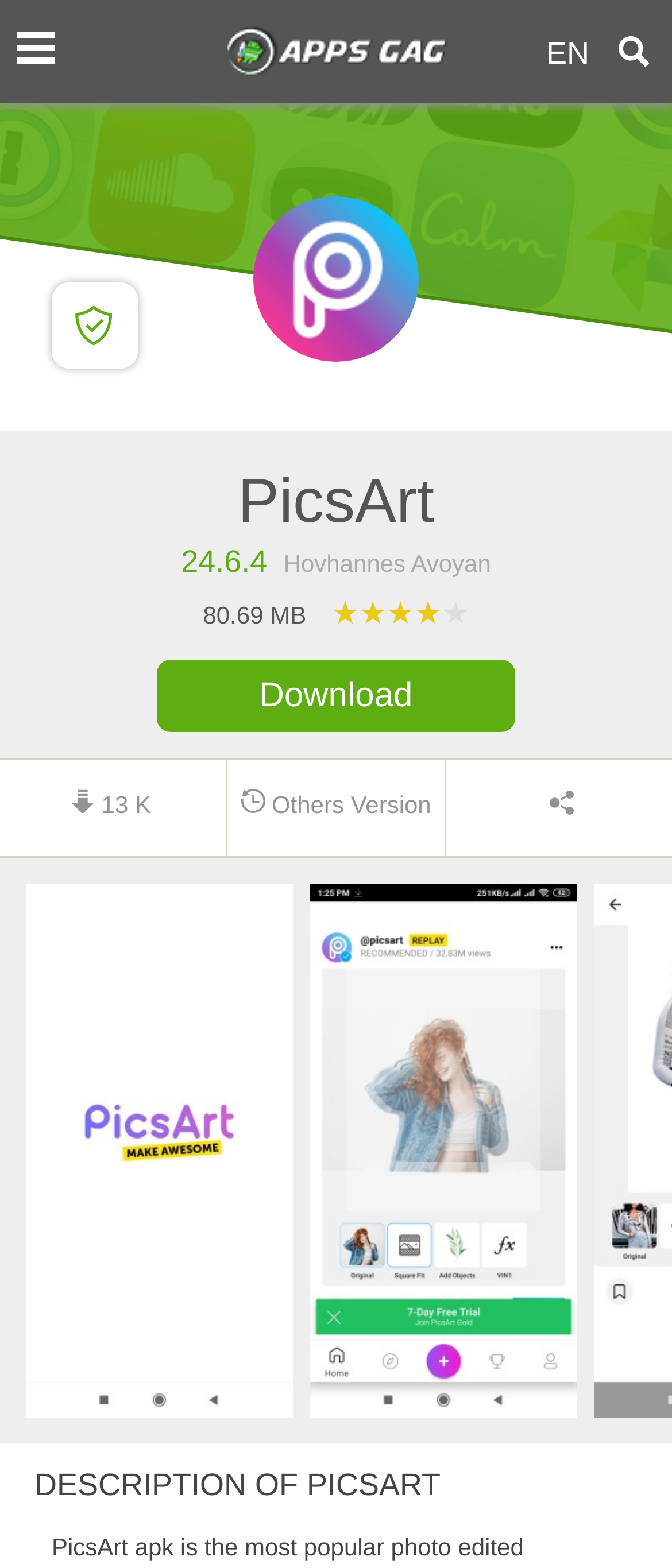Who is the developer of PicsArt?
Use the image to answer the question with a single word or phrase.

Hovhannes Avoyan